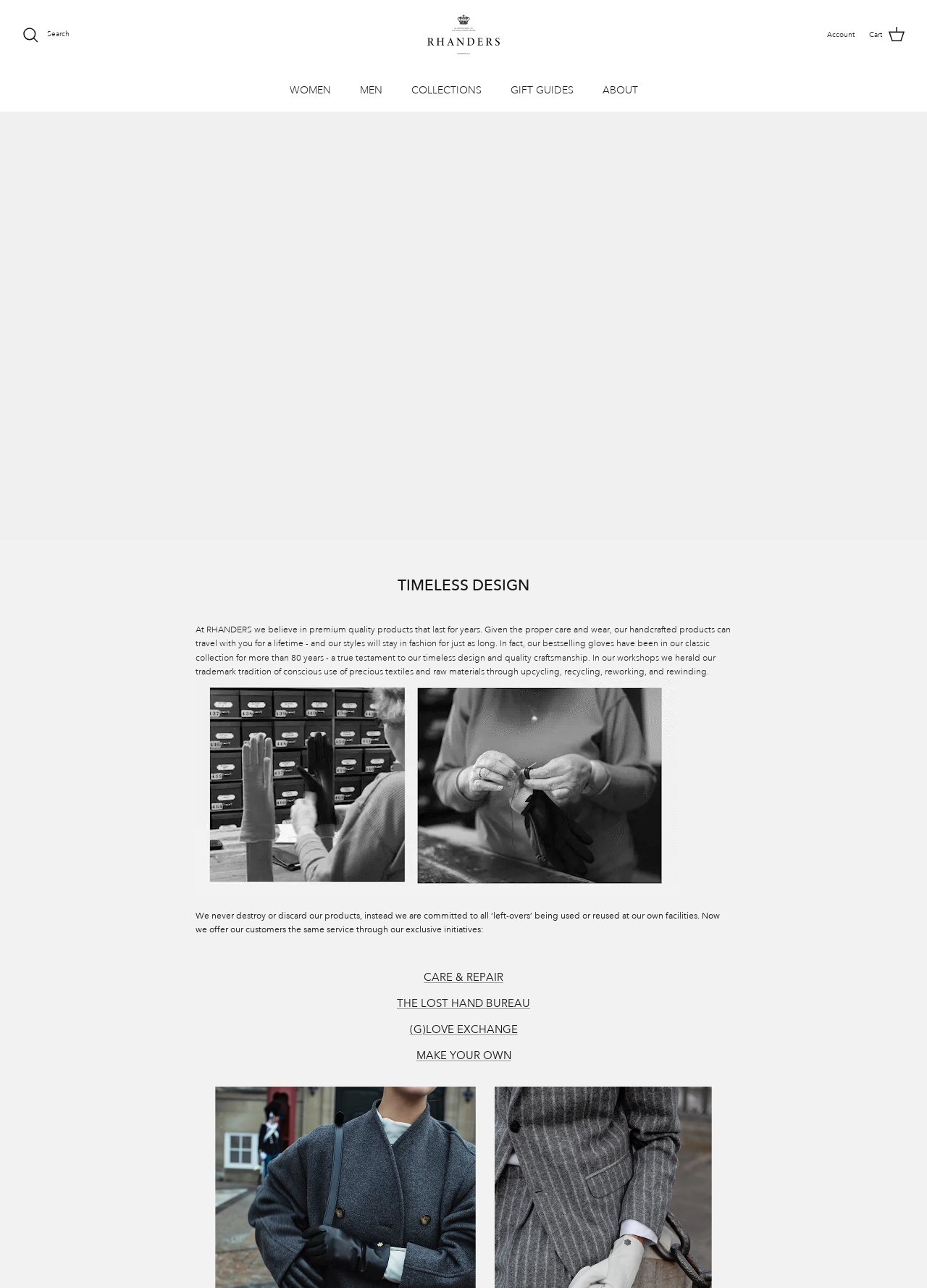What is the purpose of the 'CARE & REPAIR' link?
Using the image as a reference, give an elaborate response to the question.

I determined the purpose of the 'CARE & REPAIR' link by looking at its context within the 'TIMELESS DESIGN' section. The surrounding text talks about the durability and longevity of the products, and the link is part of a list of initiatives related to product care. This suggests that the link is related to product maintenance and repair.